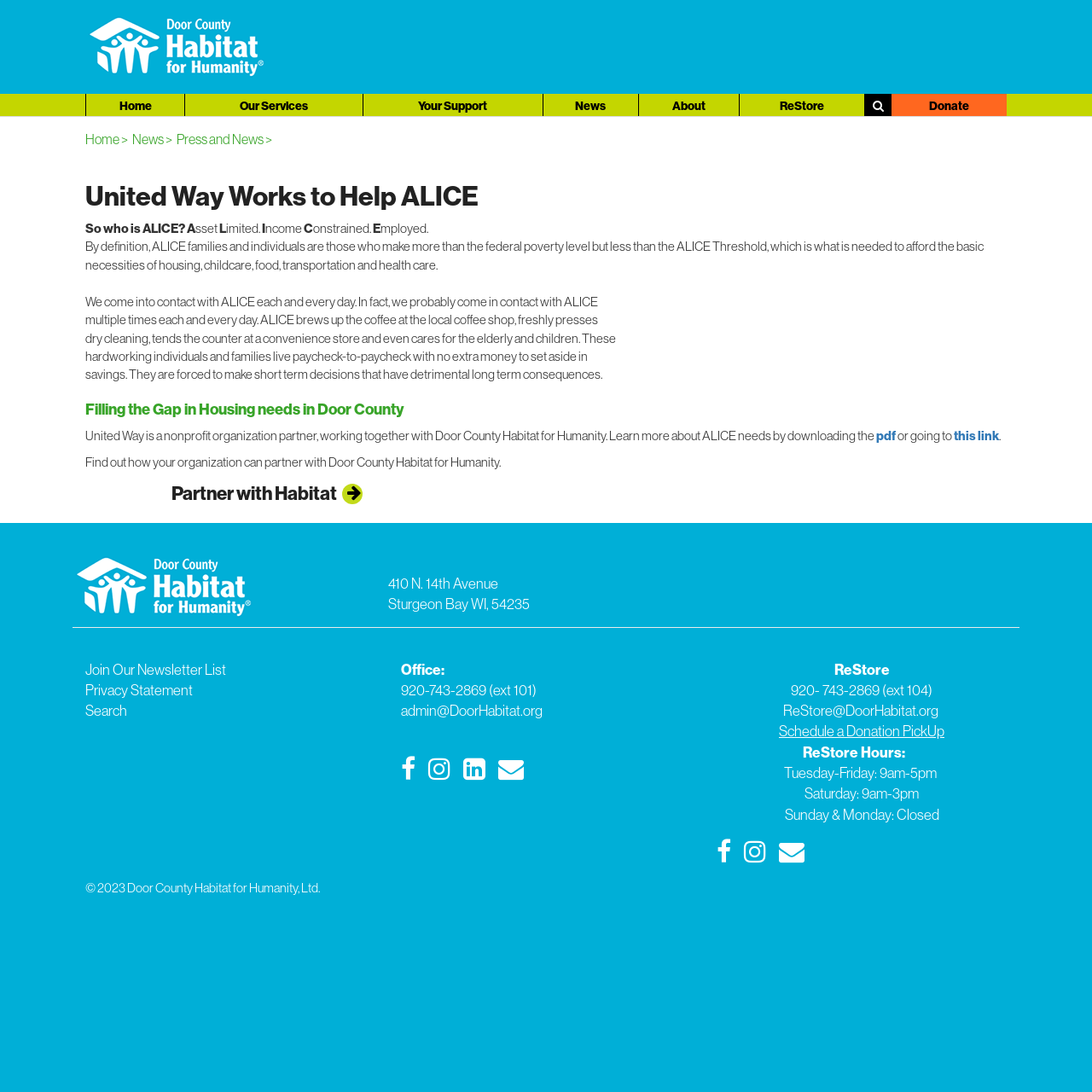Predict the bounding box coordinates for the UI element described as: "Join Our Newsletter List". The coordinates should be four float numbers between 0 and 1, presented as [left, top, right, bottom].

[0.078, 0.604, 0.207, 0.621]